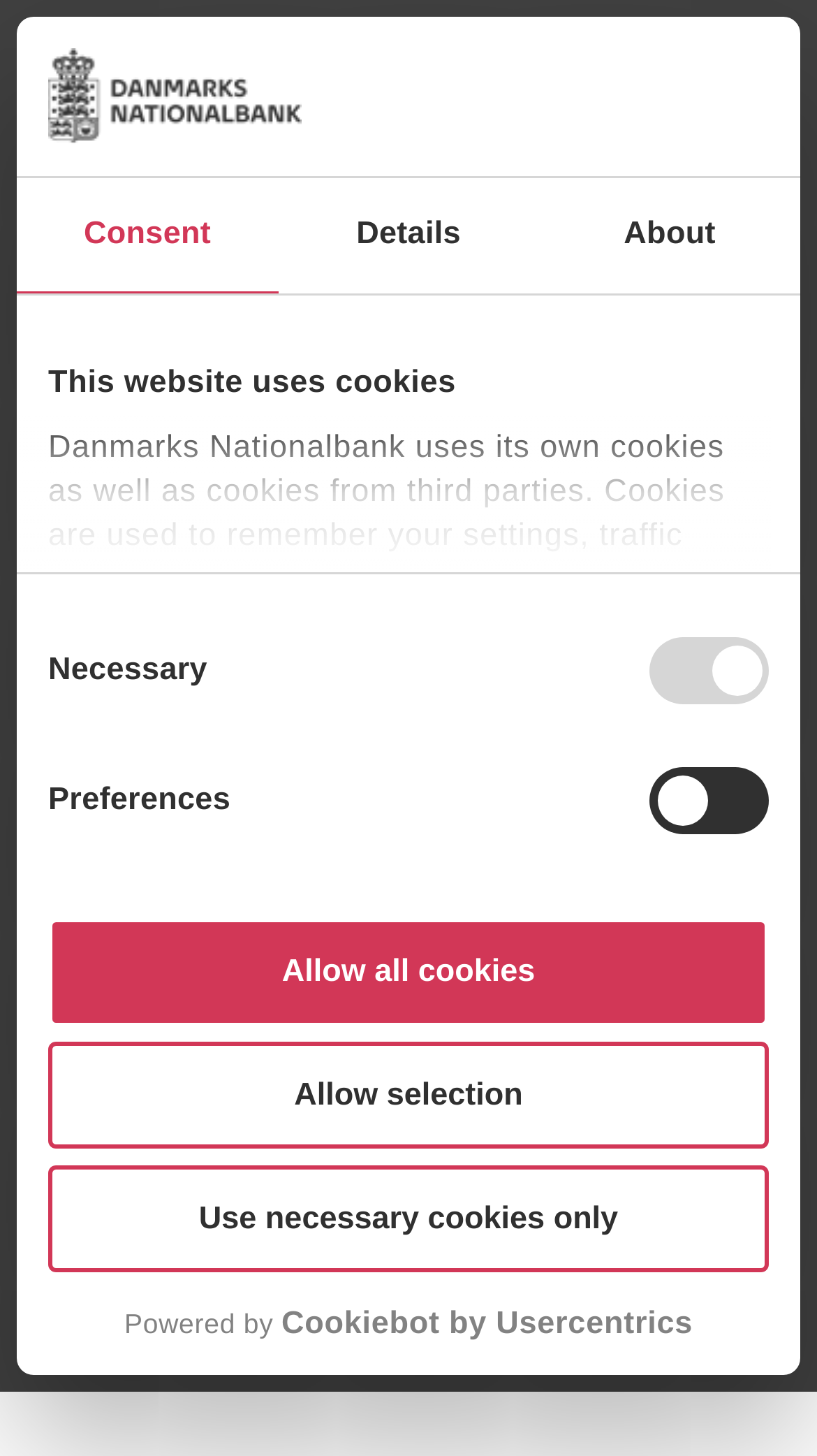Locate the bounding box coordinates of the element I should click to achieve the following instruction: "Select the 'Preferences' checkbox".

[0.795, 0.527, 0.941, 0.573]